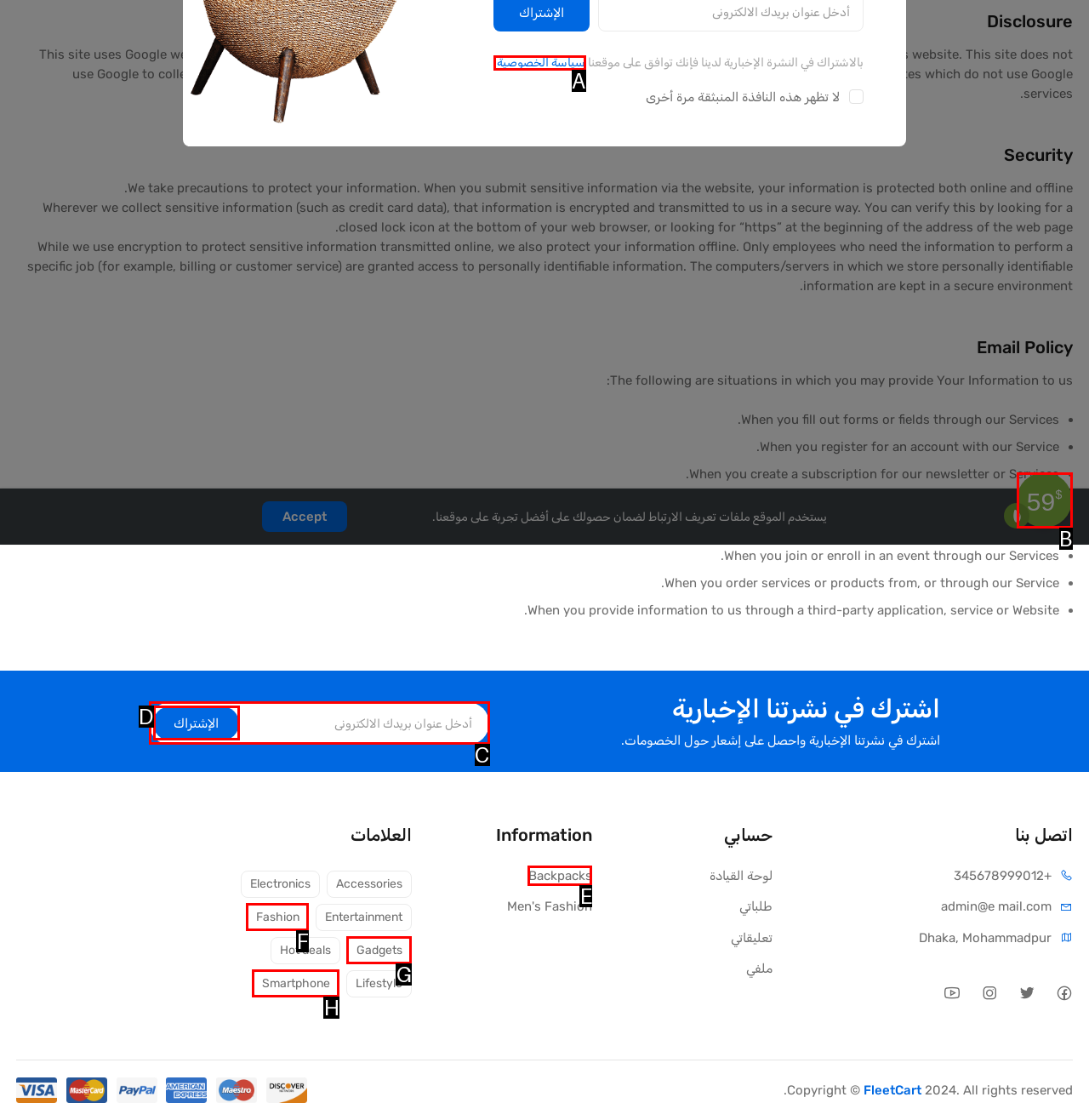Identify the letter corresponding to the UI element that matches this description: Smartphone
Answer using only the letter from the provided options.

H